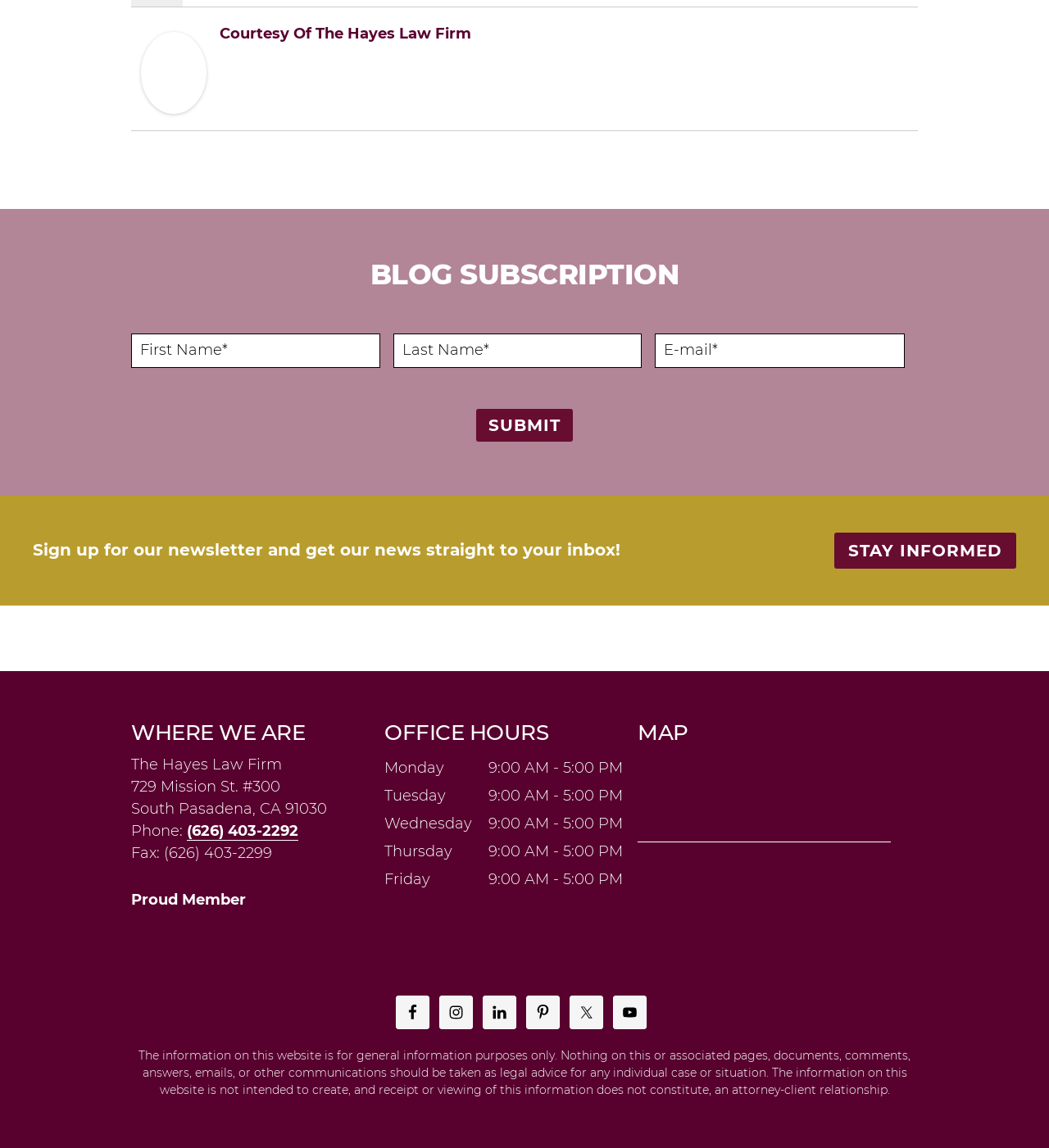Could you provide the bounding box coordinates for the portion of the screen to click to complete this instruction: "Sign up for newsletter"?

[0.031, 0.47, 0.591, 0.487]